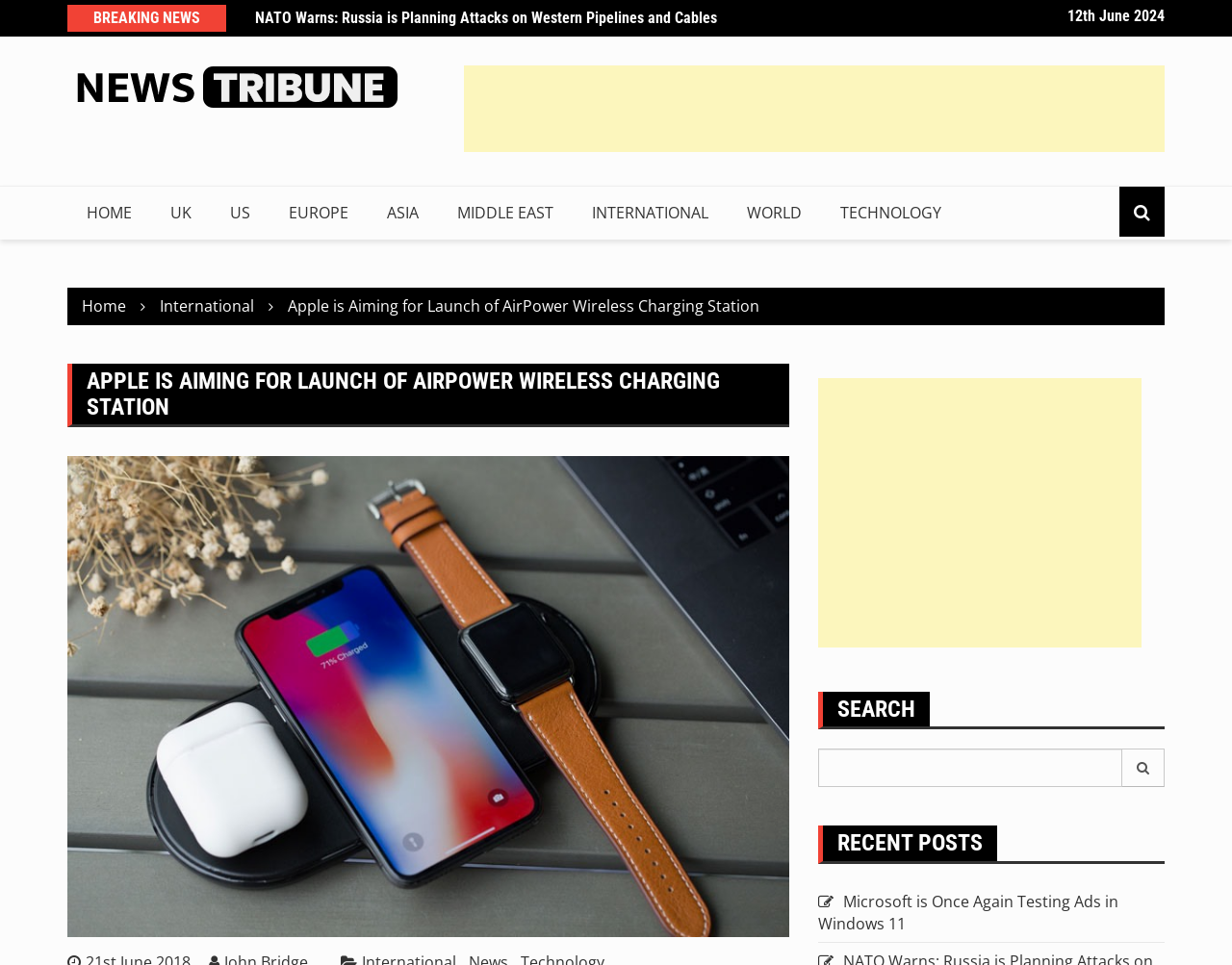What is the topic of the main news article?
Respond to the question with a single word or phrase according to the image.

Apple AirPower Wireless Charging Station